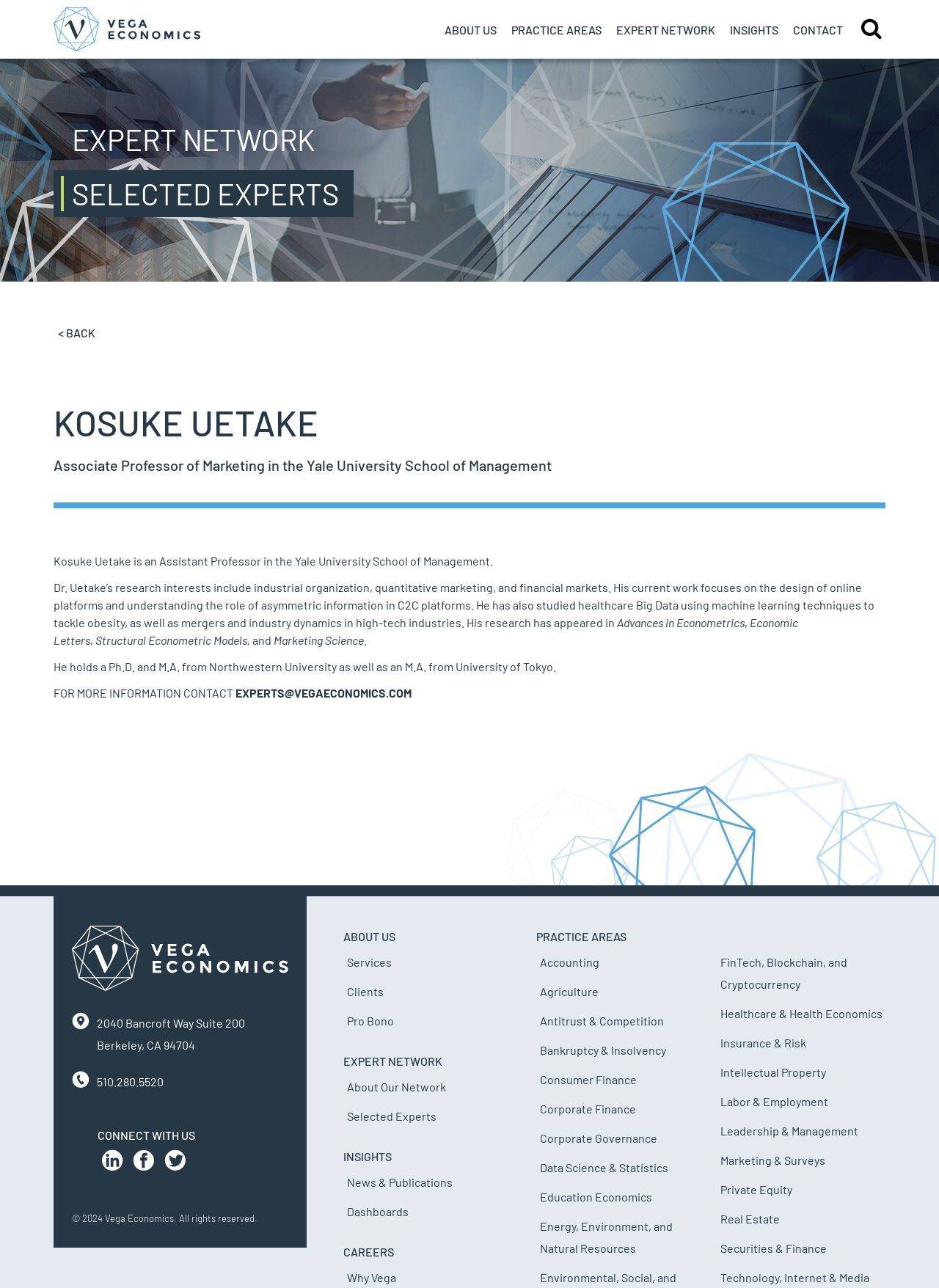Respond with a single word or phrase to the following question: What is the contact email address?

experts@vegaeconomics.com